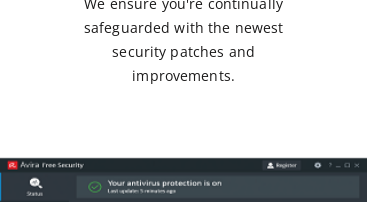Offer a detailed explanation of what is happening in the image.

The image showcases the user interface of "Avira Free Security," highlighting the status of antivirus protection. Prominently displayed is a message indicating that "Your antivirus protection is on," reassuring users of their active security status. Below this notification, the interface includes a timestamp noting the last update time, emphasizing the application’s commitment to keeping security measures current. Accompanying text emphasizes that users are continually safeguarded with the latest security patches and improvements, reflecting a strong assurance in the software's protective capabilities. This interface suggests an intuitive design aimed at providing users with clear information about their security status and the ongoing updates for optimal protection.